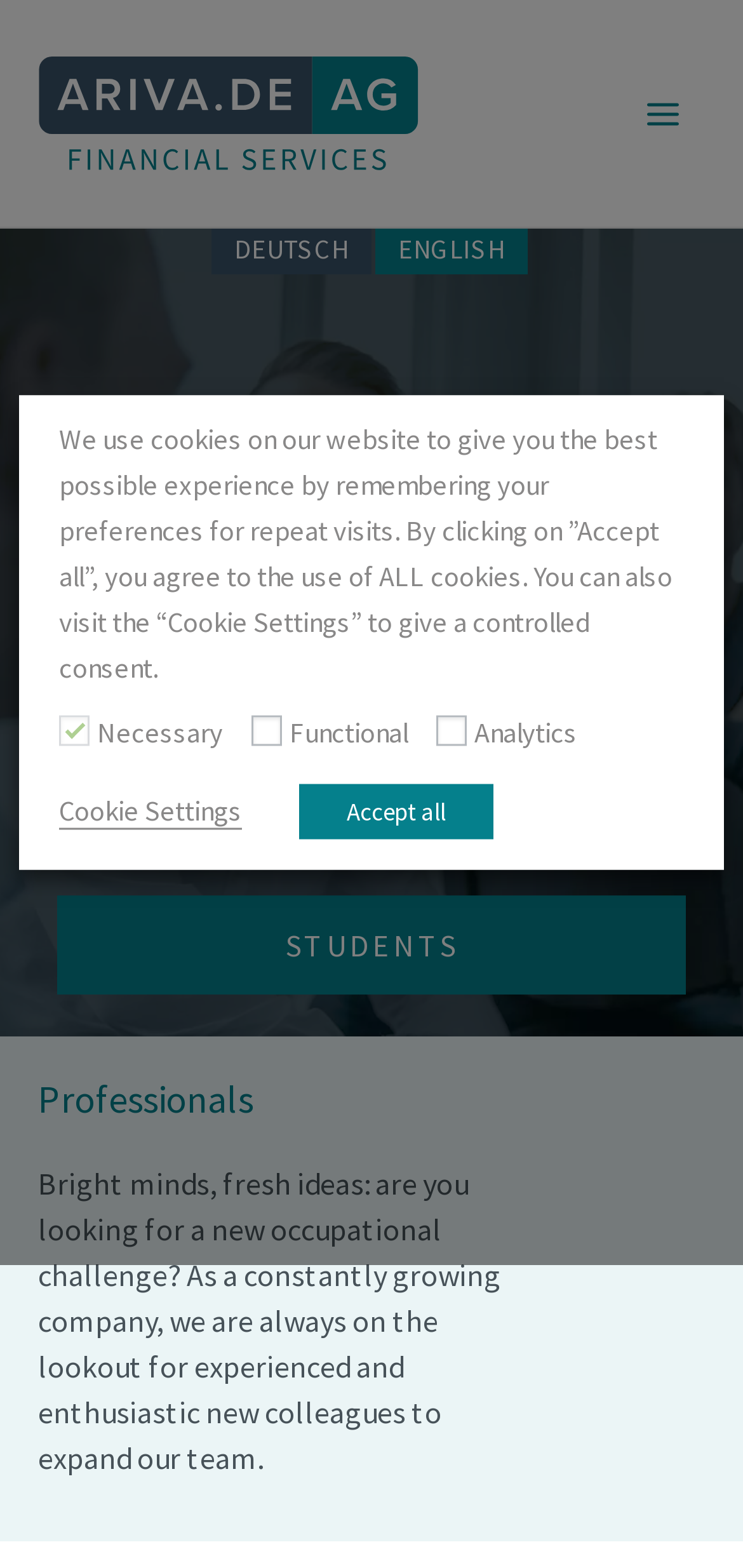Identify the bounding box coordinates of the element that should be clicked to fulfill this task: "Click the Ariva.de AG link". The coordinates should be provided as four float numbers between 0 and 1, i.e., [left, top, right, bottom].

[0.051, 0.058, 0.564, 0.082]